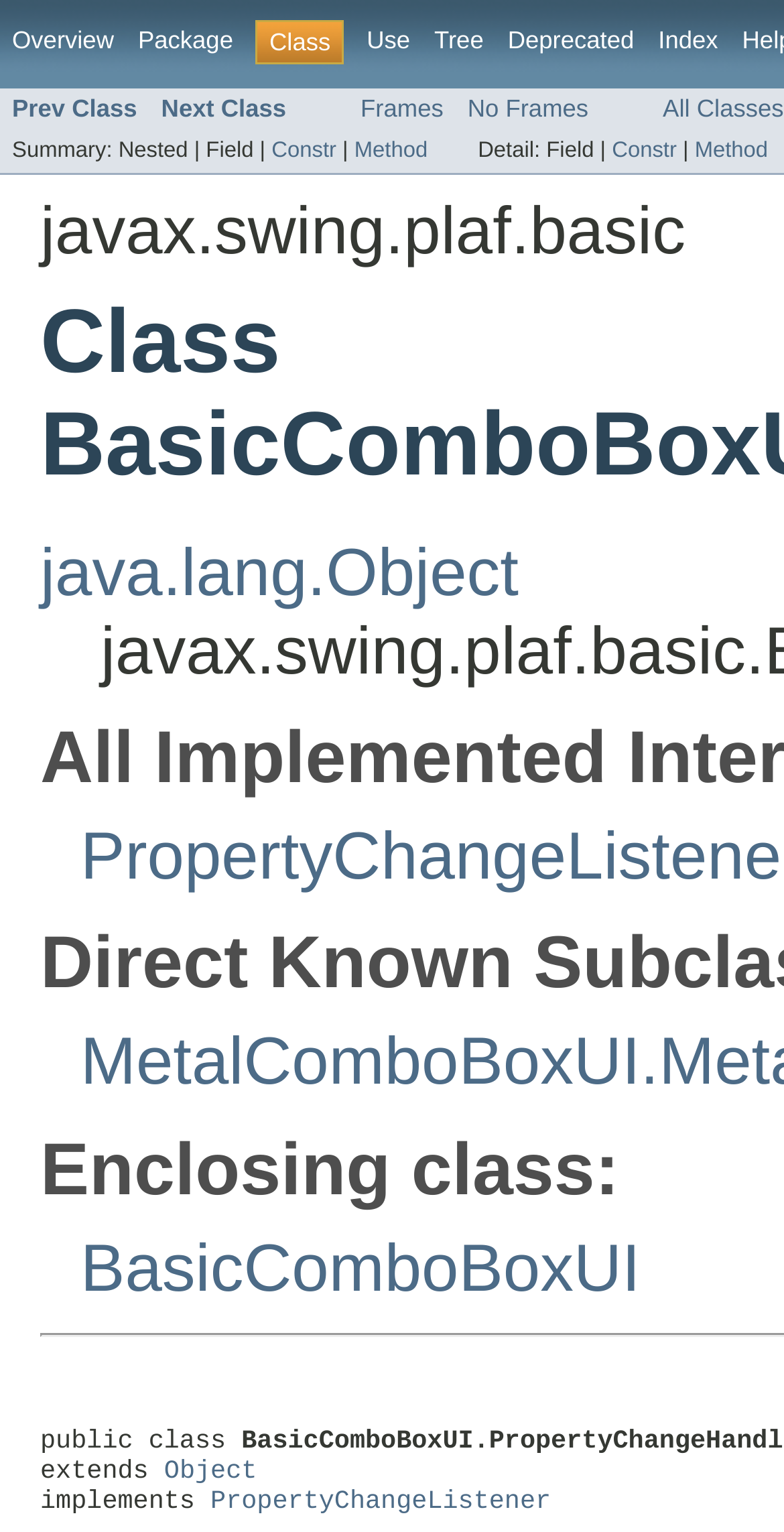Utilize the details in the image to give a detailed response to the question: What are the sections available on the webpage?

The sections available on the webpage can be found by looking at the links at the top of the webpage. There are seven sections: Overview, Package, Class, Use, Tree, Deprecated, and Index, which provide different types of information about the class.